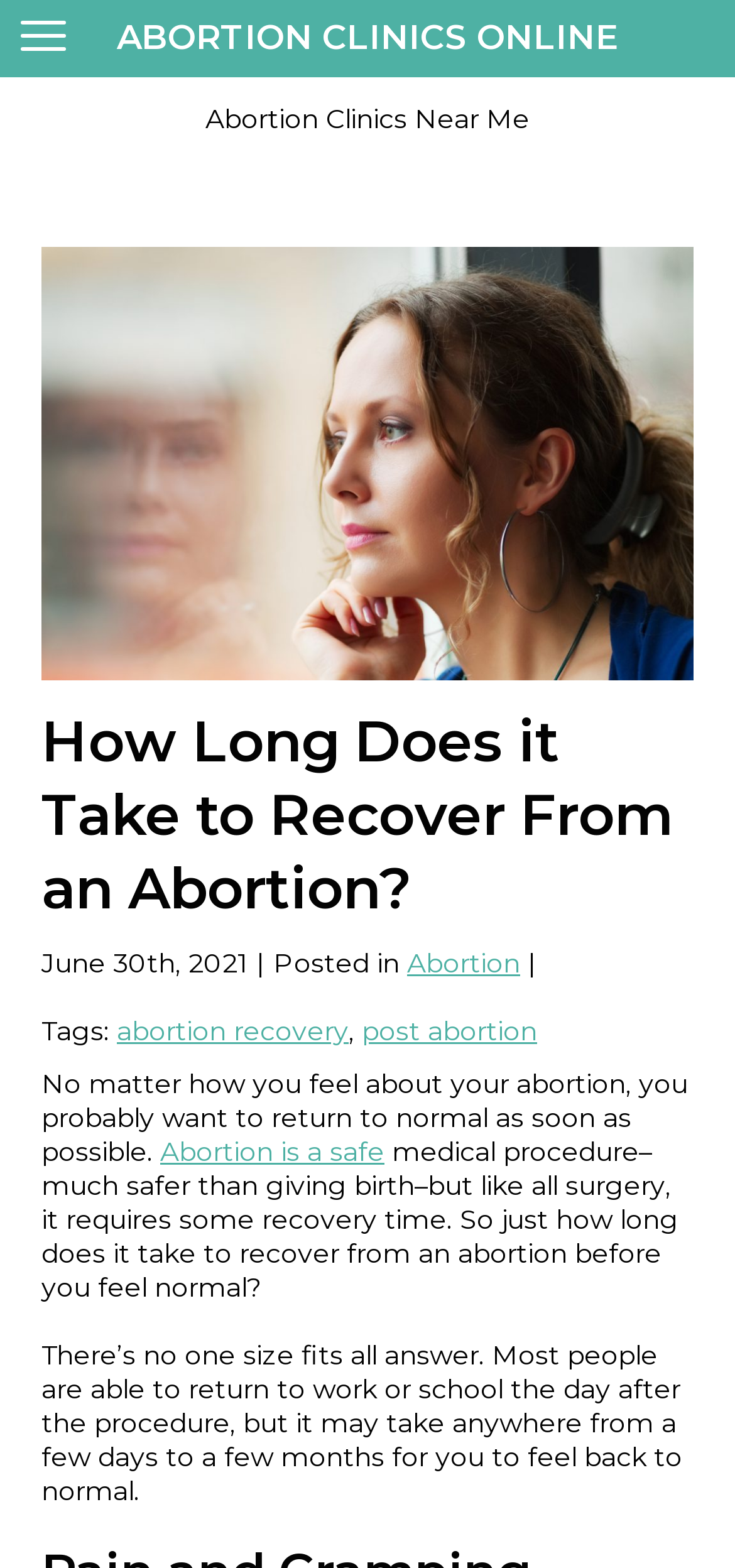Locate and generate the text content of the webpage's heading.

How Long Does it Take to Recover From an Abortion?